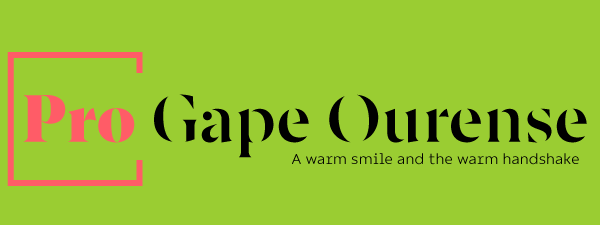Describe every aspect of the image in detail.

This image features the logo of "Pro Gape Ourense," prominently displayed against a vibrant green background. The text "Pro" is stylized in a bold, pink font, while "Gape Ourense" is presented in a stylish black font, creating a striking contrast. Below the main logo, a tagline reads, "A warm smile and the warm handshake," emphasizing a friendly and welcoming approach. This design reflects the brand's identity, focusing on professionalism and approachability, suitable for a service-oriented company. The overall aesthetics convey a modern and inviting feel, aligning with the theme of transforming facades with superior cladding cleaning.